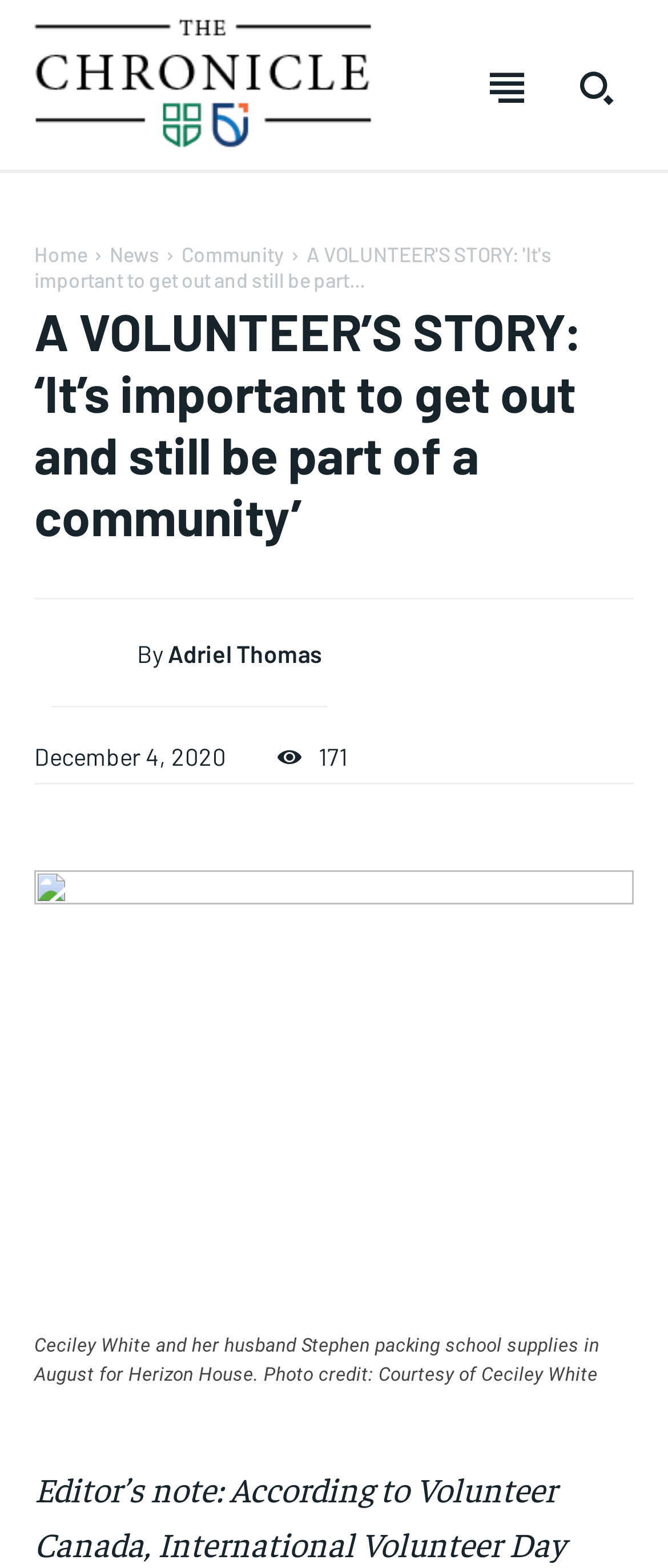Identify and provide the bounding box for the element described by: "Adriel Thomas".

[0.251, 0.408, 0.482, 0.427]